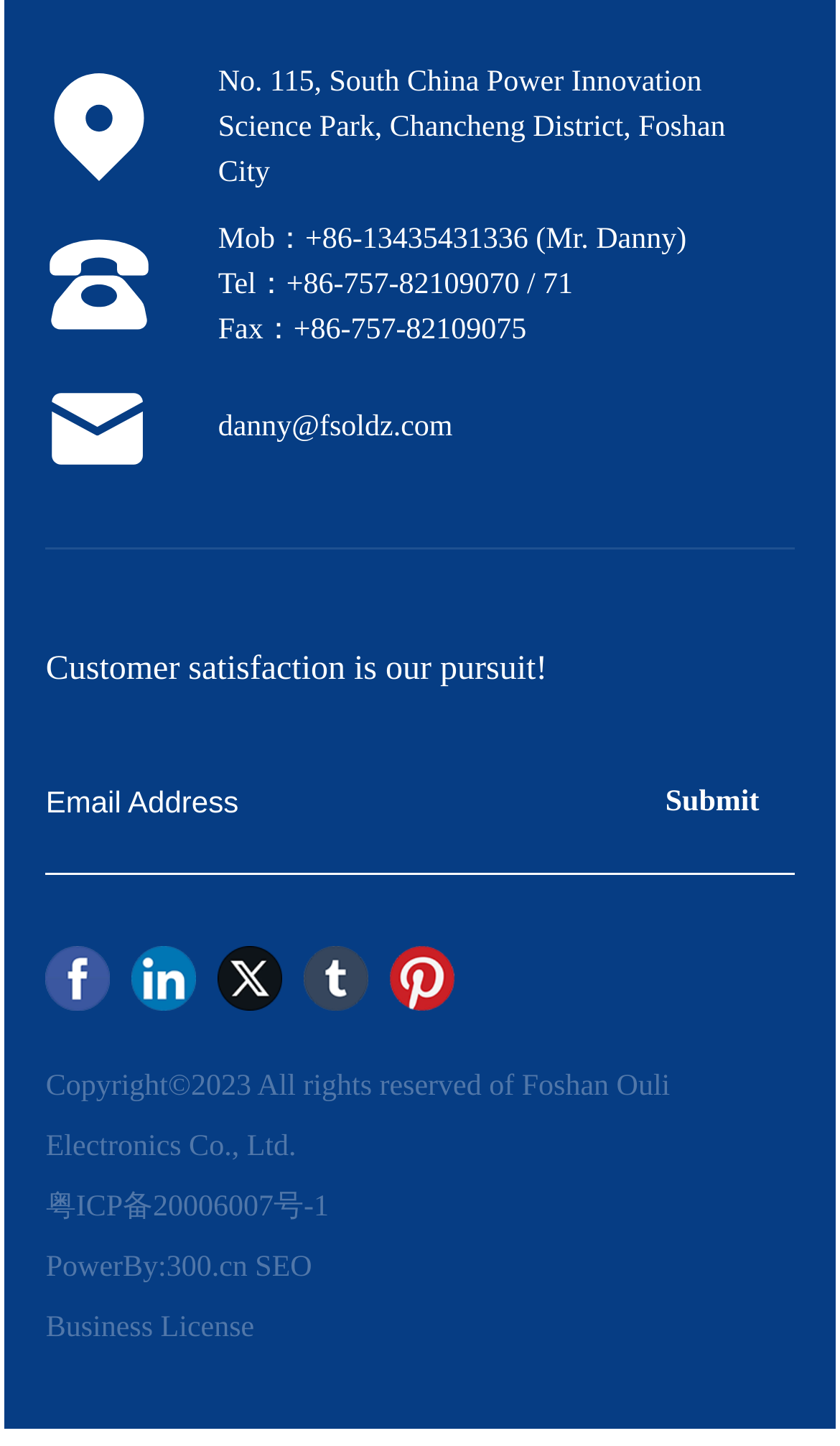Please identify the bounding box coordinates of the element's region that needs to be clicked to fulfill the following instruction: "Contact via phone". The bounding box coordinates should consist of four float numbers between 0 and 1, i.e., [left, top, right, bottom].

[0.26, 0.155, 0.817, 0.177]